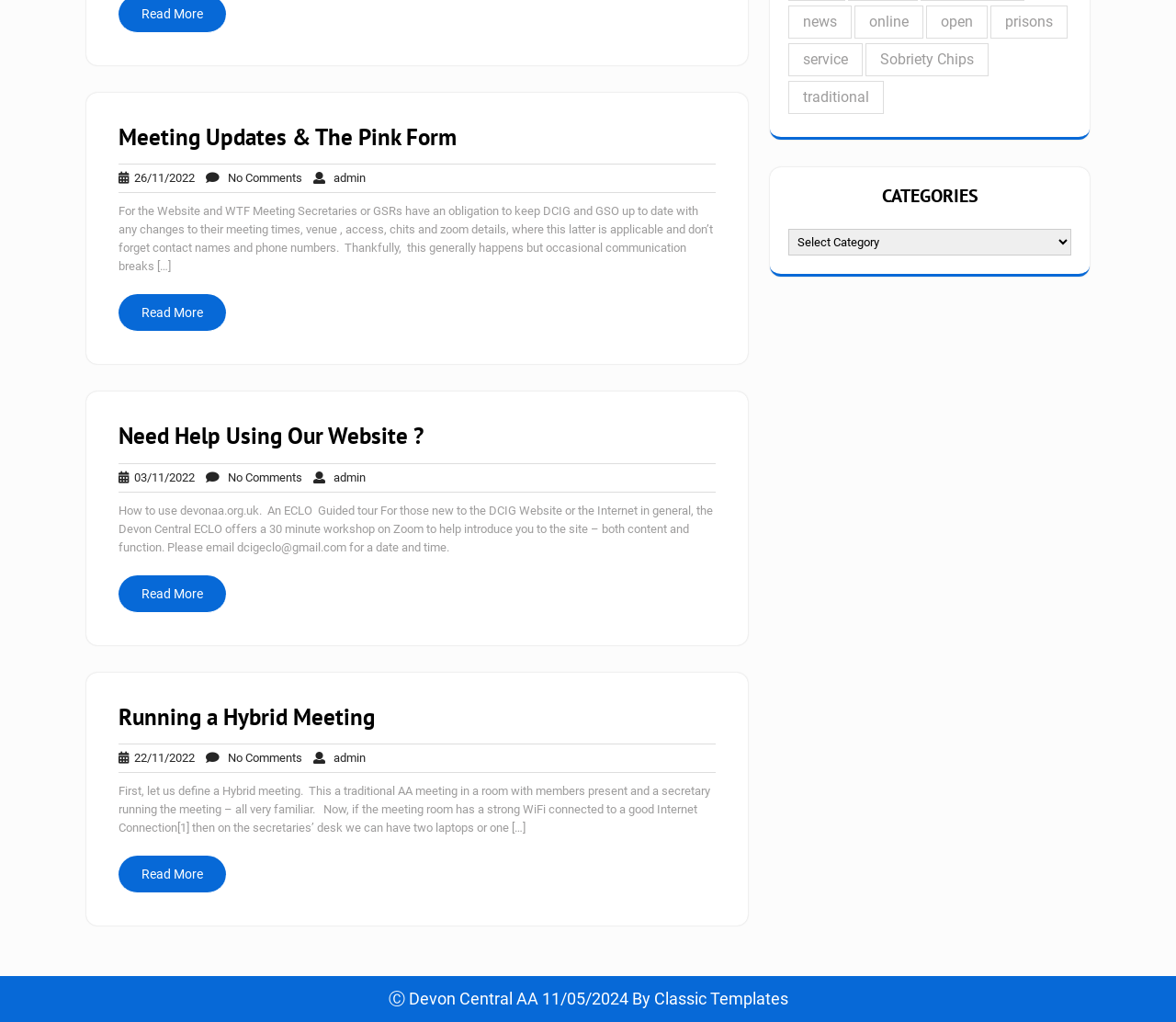Based on the element description: "Running a Hybrid Meeting", identify the UI element and provide its bounding box coordinates. Use four float numbers between 0 and 1, [left, top, right, bottom].

[0.101, 0.687, 0.319, 0.716]